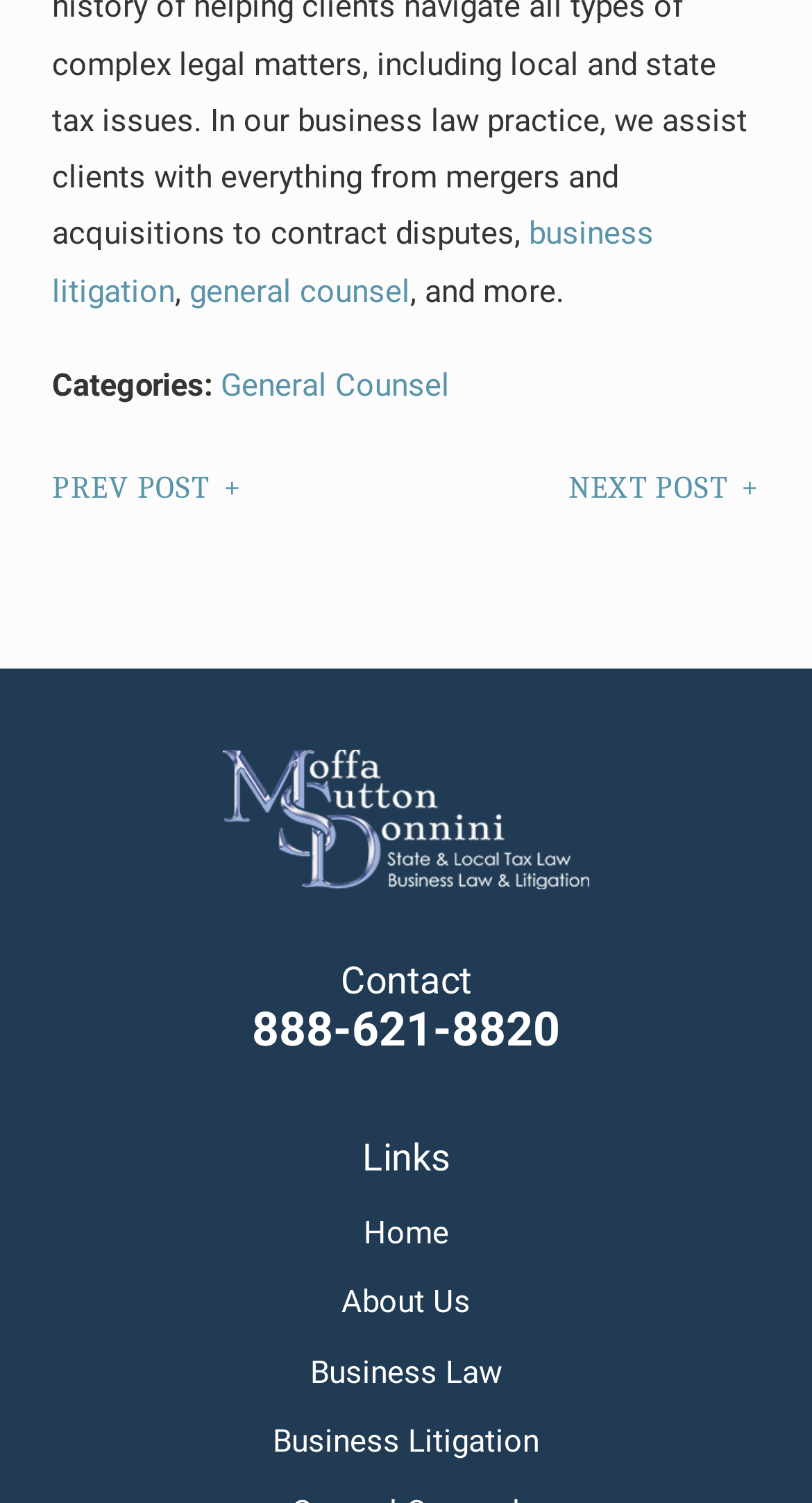What is the second link in the links section?
Based on the screenshot, give a detailed explanation to answer the question.

I looked at the link elements under the 'Links' static text element with the bounding box coordinates [0.446, 0.756, 0.554, 0.785]. The second link is 'About Us' with the bounding box coordinates [0.421, 0.854, 0.579, 0.879].